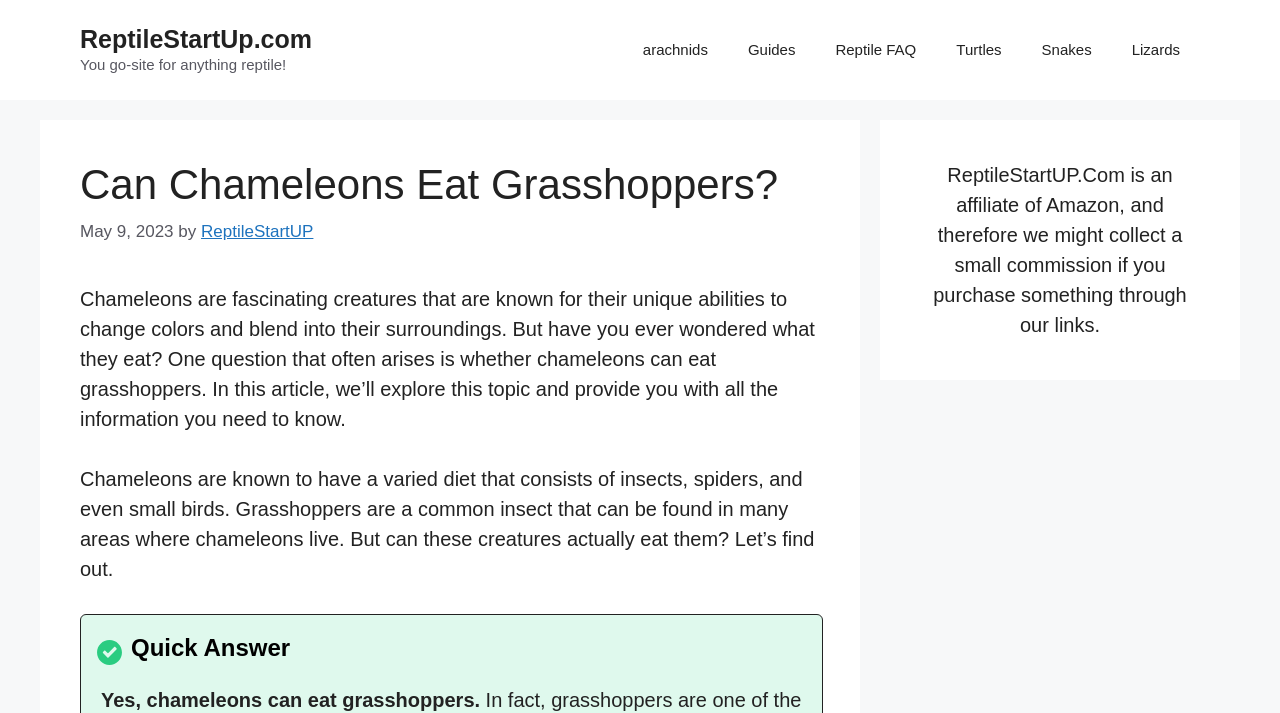Provide the bounding box coordinates for the UI element that is described by this text: "Reptile FAQ". The coordinates should be in the form of four float numbers between 0 and 1: [left, top, right, bottom].

[0.637, 0.028, 0.731, 0.112]